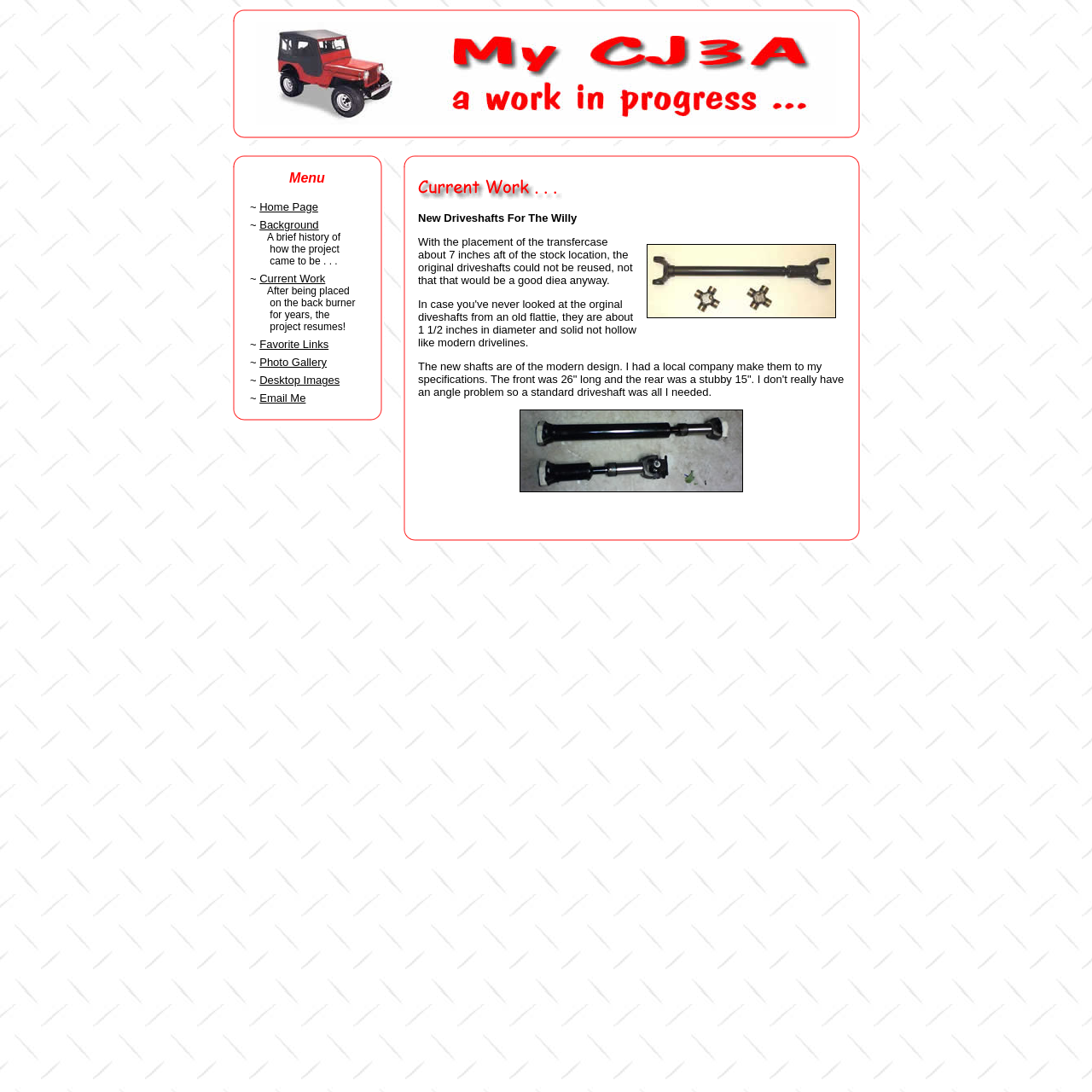Please find the bounding box for the following UI element description. Provide the coordinates in (top-left x, top-left y, bottom-right x, bottom-right y) format, with values between 0 and 1: Current Work

[0.238, 0.249, 0.298, 0.261]